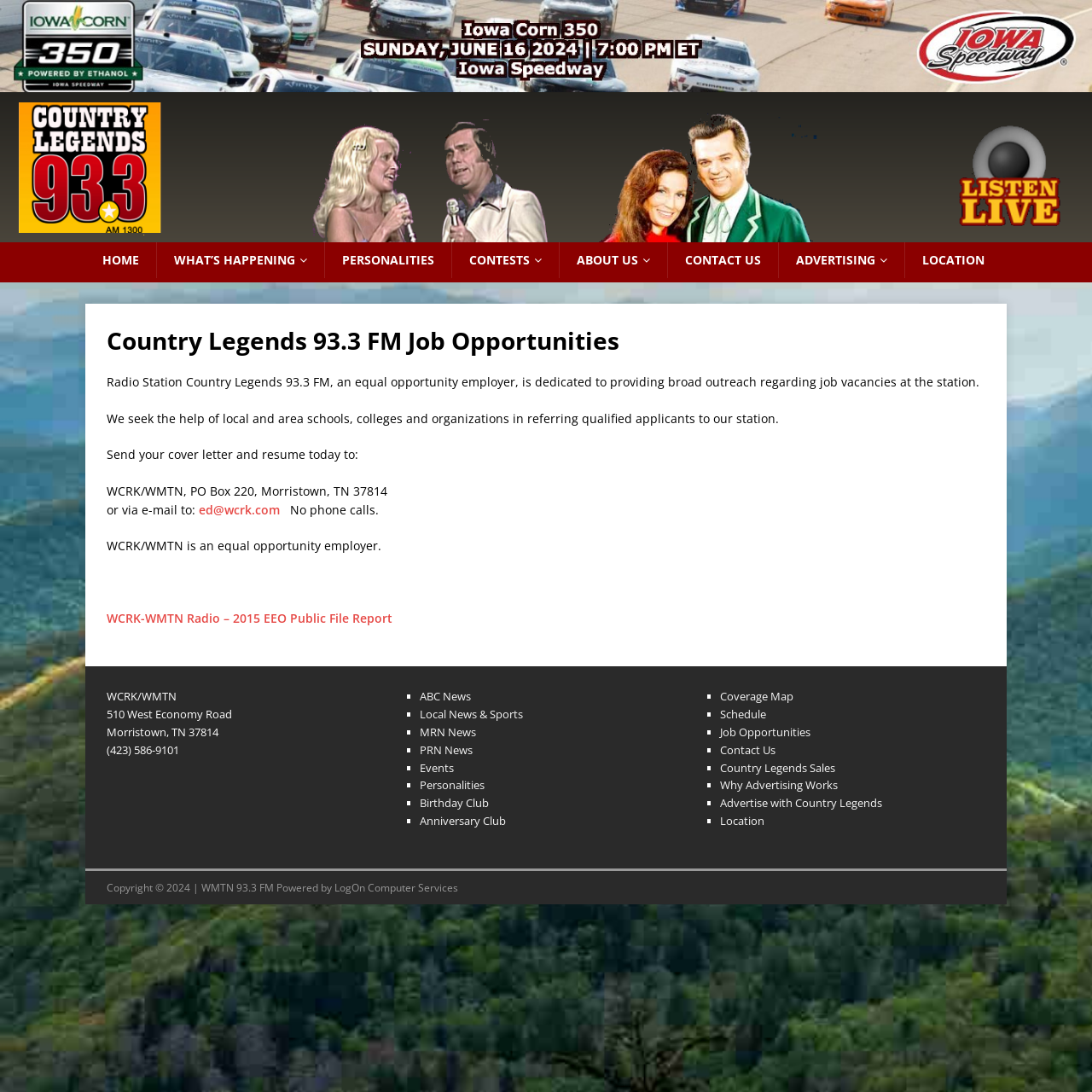What is the purpose of the radio station's job opportunities page?
Provide an in-depth answer to the question, covering all aspects.

I found the answer by looking at the meta description and the job opportunities section, which states that the radio station is 'dedicated to providing broad outreach regarding job vacancies at the station'. This suggests that the purpose of the page is to provide information about job vacancies.